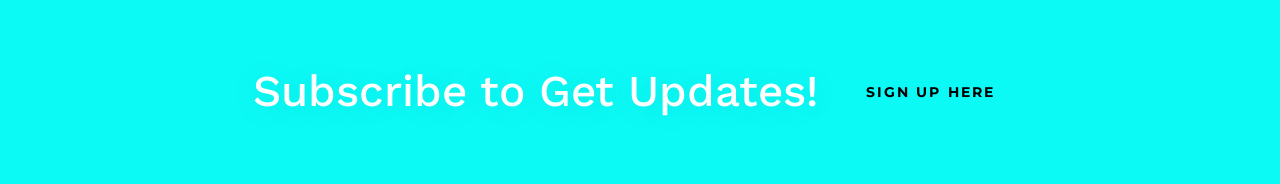With reference to the image, please provide a detailed answer to the following question: What is the color of the font used for the link?

According to the caption, the link labeled 'SIGN UP HERE' is displayed in a sleek black font, which implies that the font color is black.